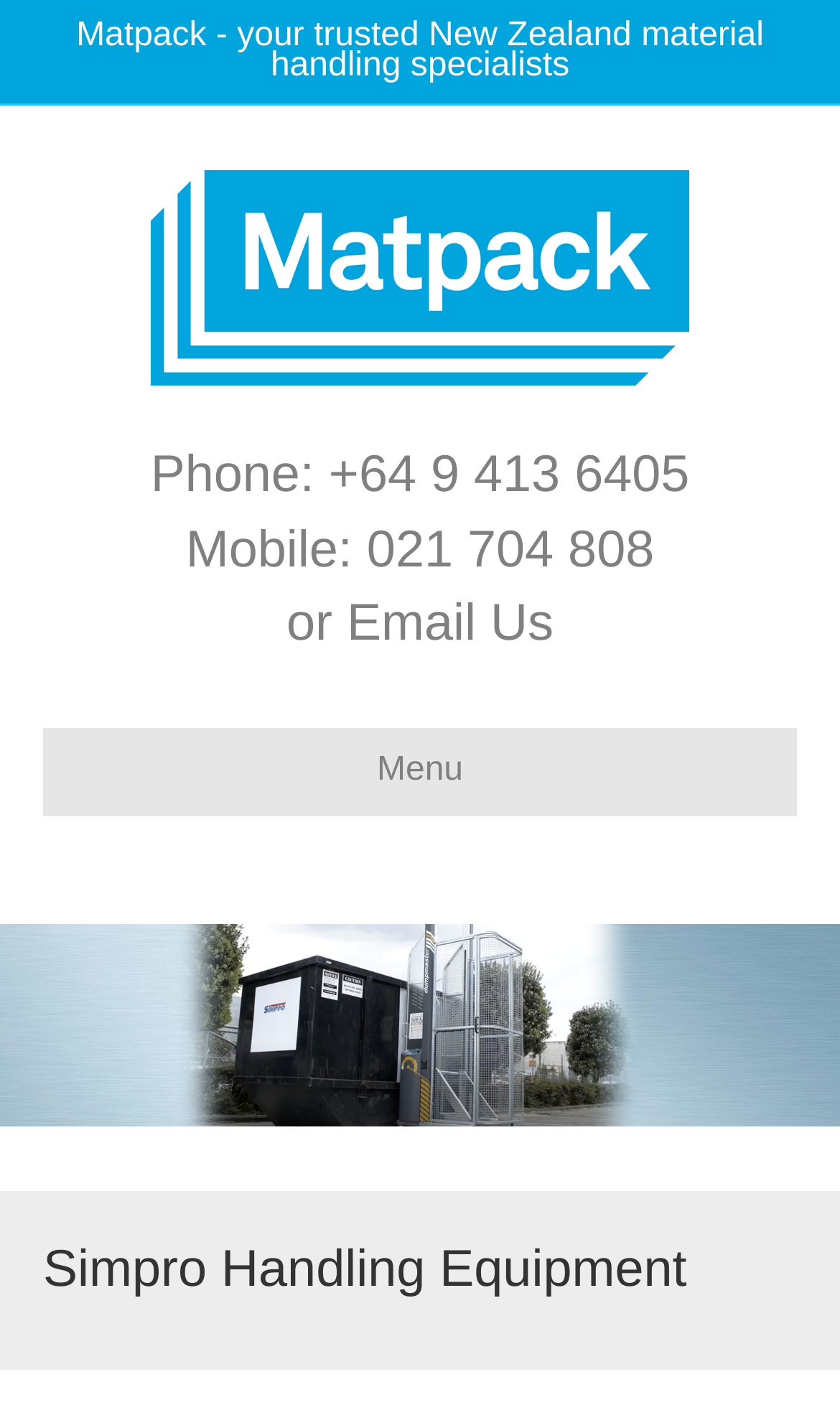Please answer the following question using a single word or phrase: What is the mobile number?

021 704 808